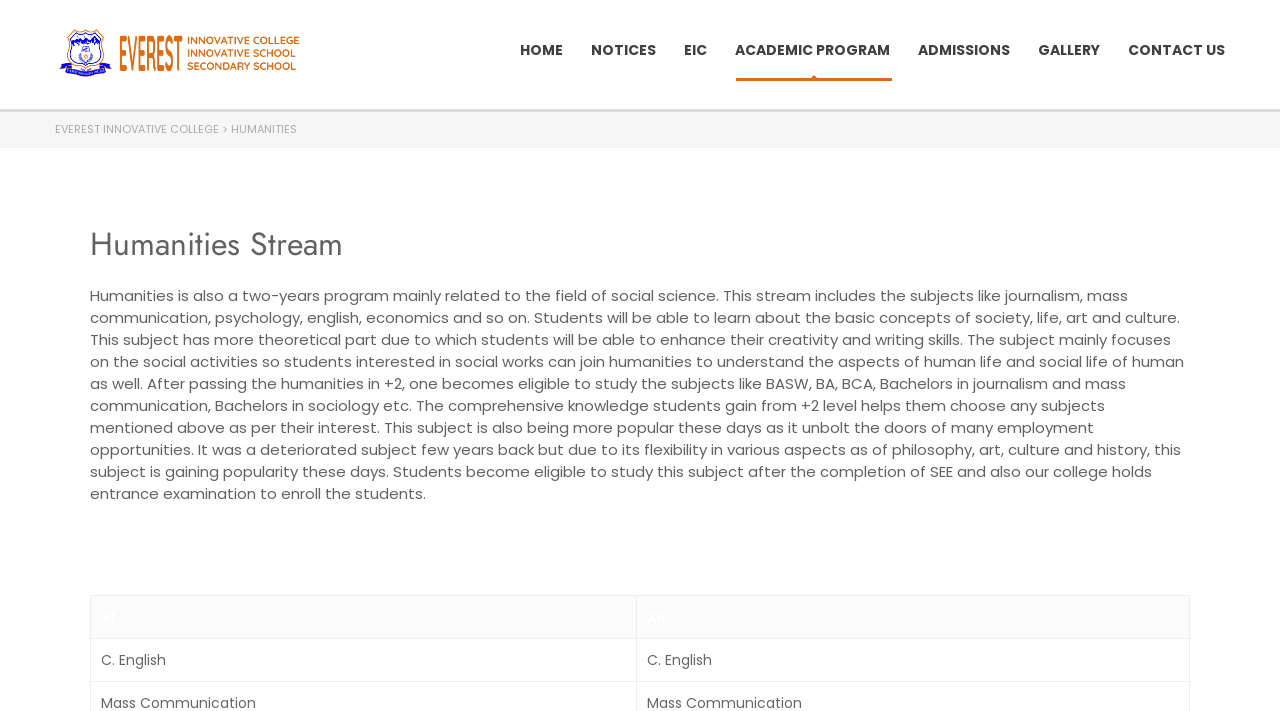Please pinpoint the bounding box coordinates for the region I should click to adhere to this instruction: "Explore the 'Tomato Pasta' recipe".

None